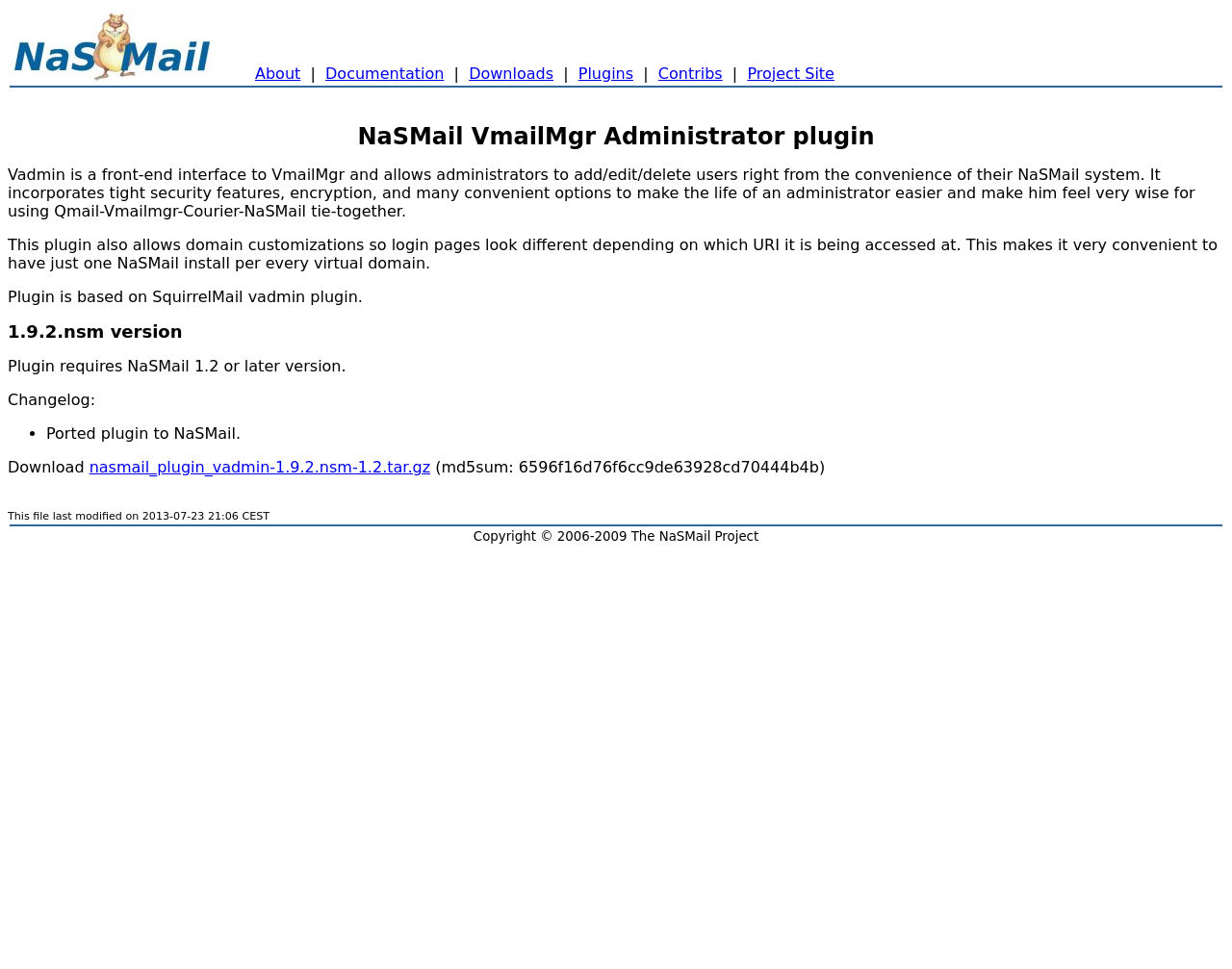What is the version of the plugin?
By examining the image, provide a one-word or phrase answer.

1.9.2.nsm